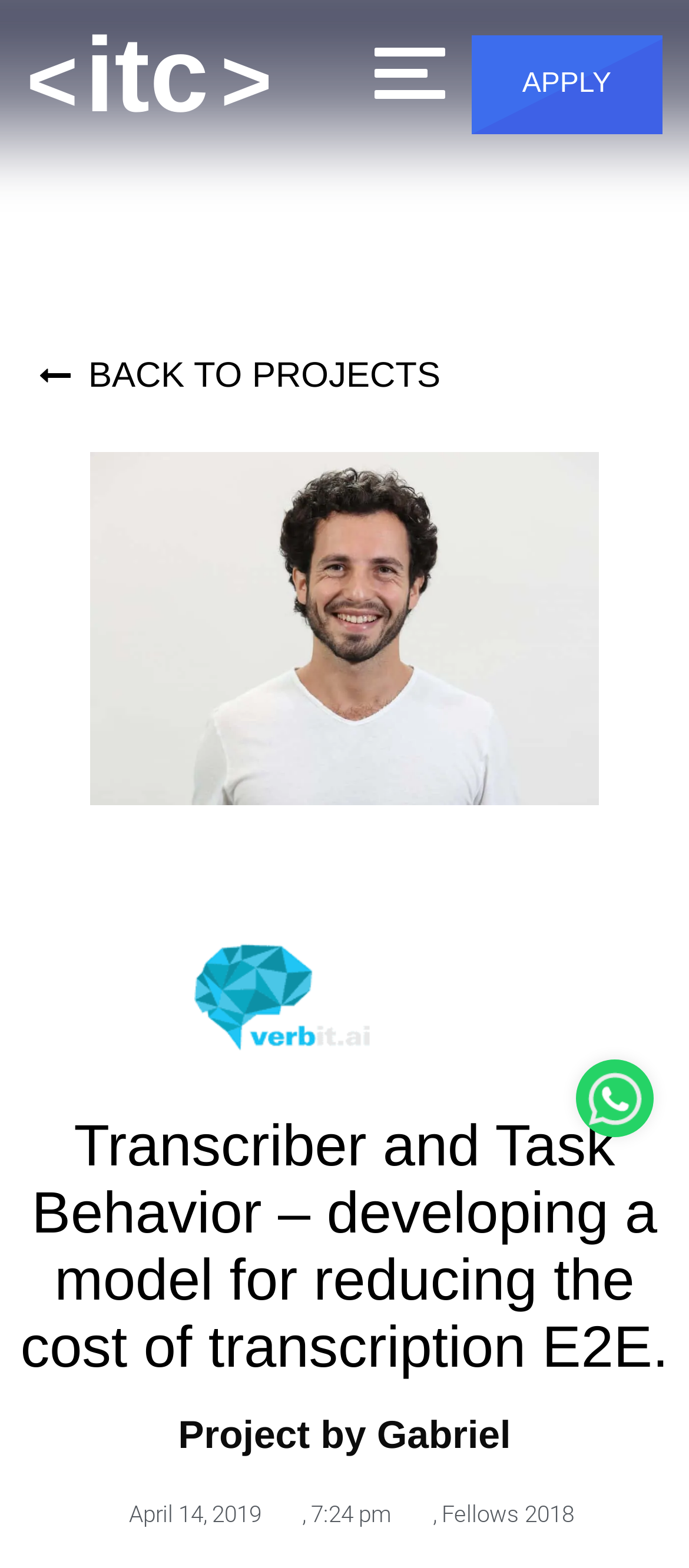What is the category of the project?
Answer the question with a detailed and thorough explanation.

I found the category of the project by looking at the StaticText element with the text 'Fellows 2018' which is likely to be the category of the project.